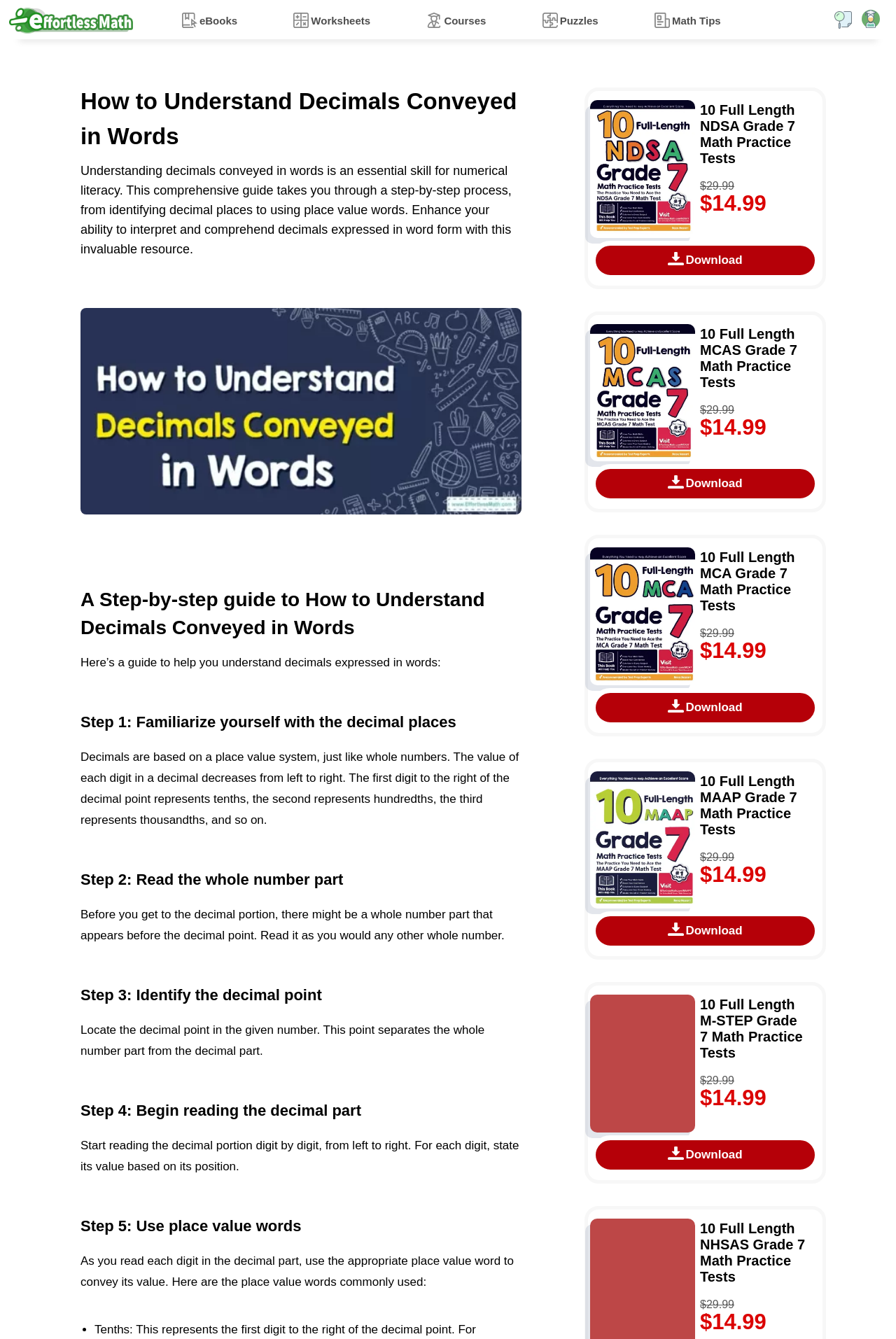Please specify the bounding box coordinates of the region to click in order to perform the following instruction: "Click the 'Courses' link".

[0.476, 0.0, 0.543, 0.029]